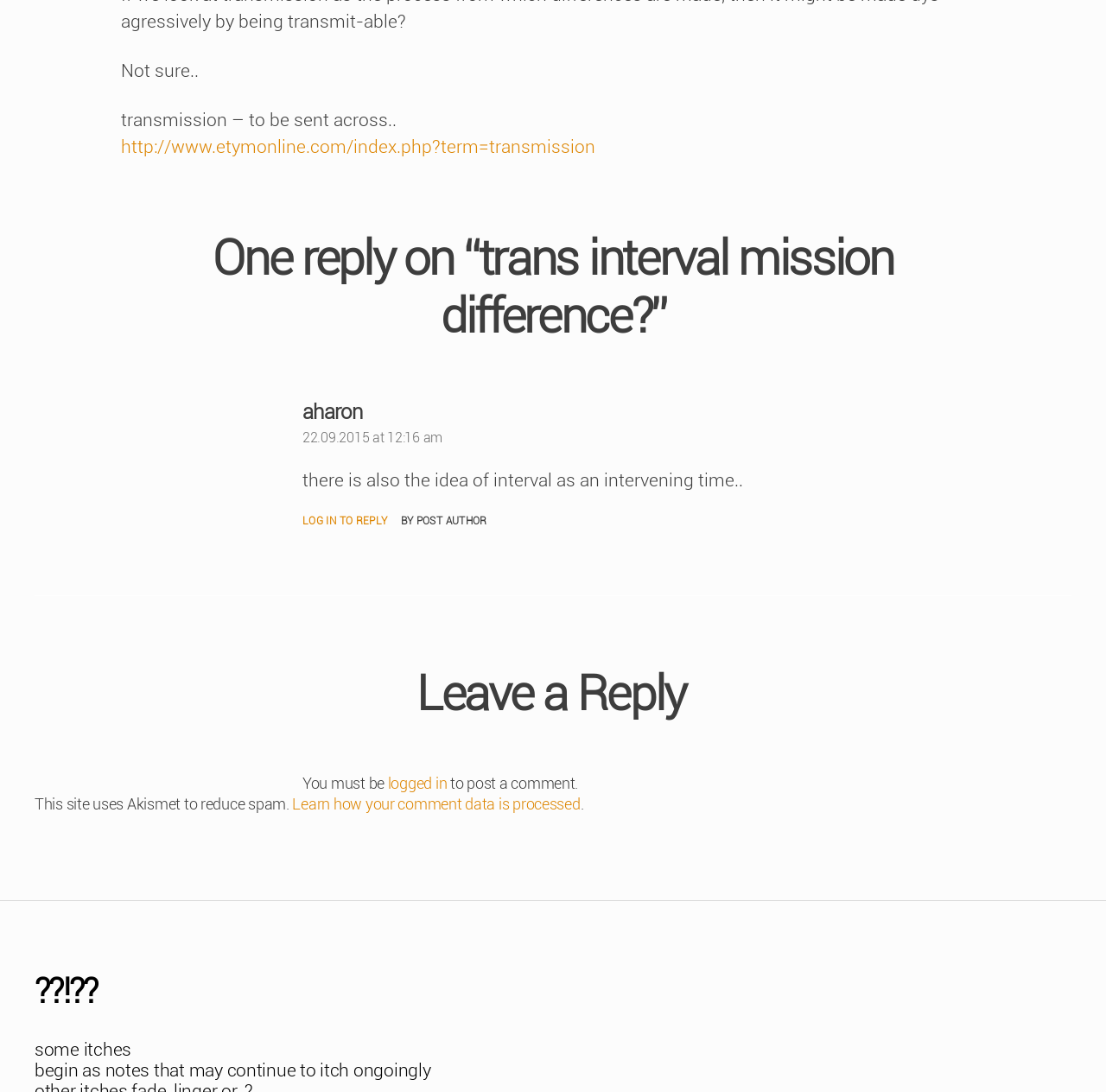Please specify the bounding box coordinates in the format (top-left x, top-left y, bottom-right x, bottom-right y), with values ranging from 0 to 1. Identify the bounding box for the UI component described as follows: luminary

None